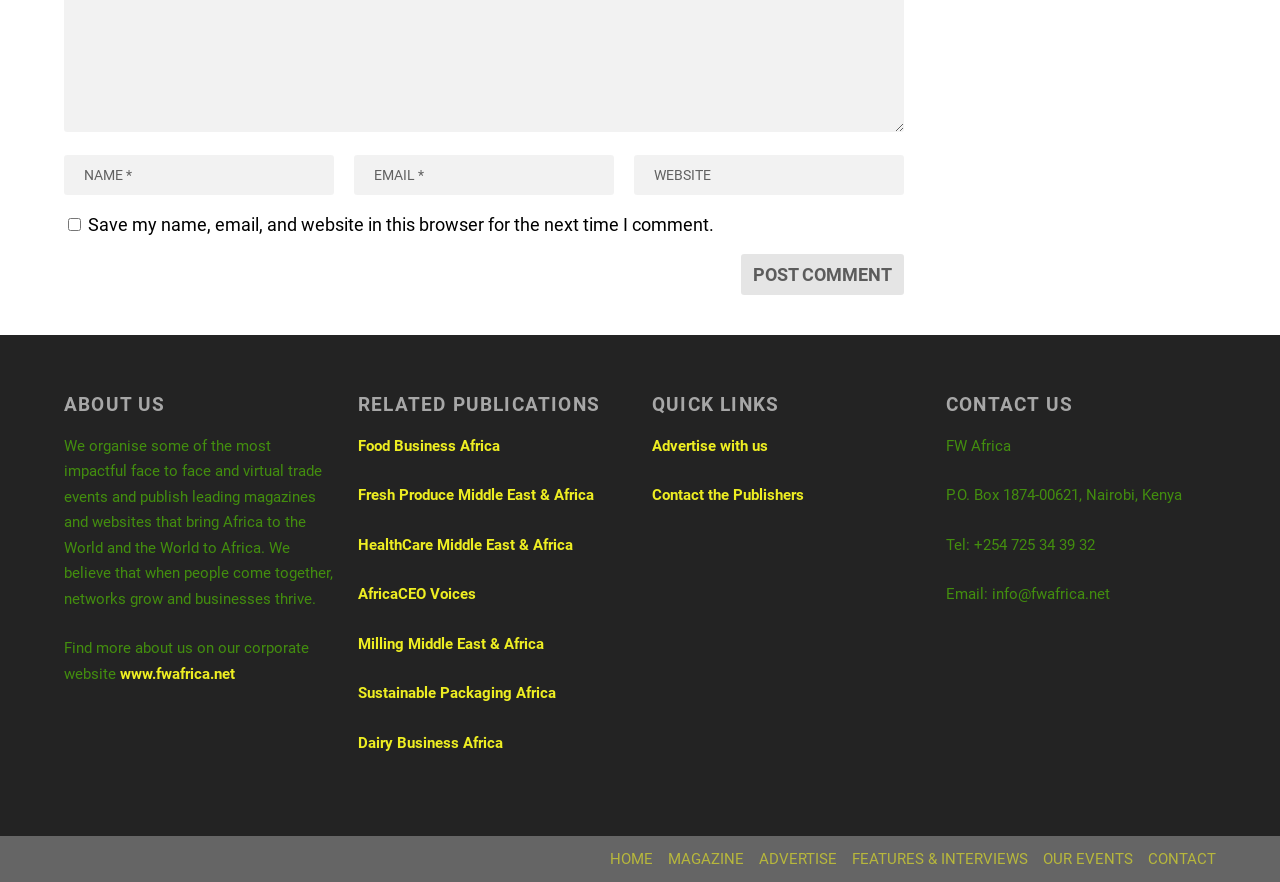Kindly determine the bounding box coordinates for the area that needs to be clicked to execute this instruction: "Visit the corporate website".

[0.094, 0.739, 0.184, 0.759]